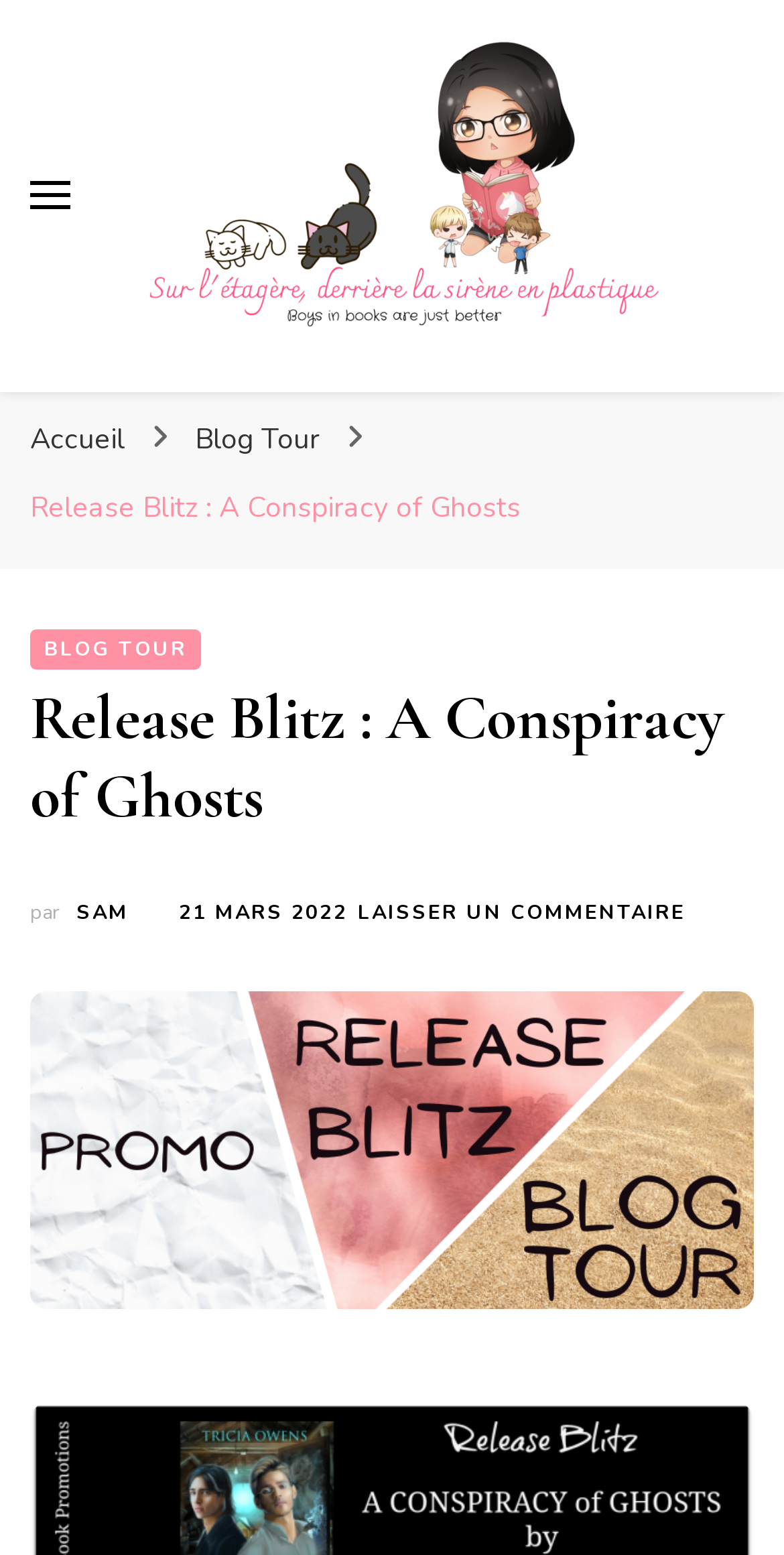Identify the bounding box coordinates for the UI element mentioned here: "21 mars 202217 mars 2022". Provide the coordinates as four float values between 0 and 1, i.e., [left, top, right, bottom].

[0.228, 0.576, 0.444, 0.599]